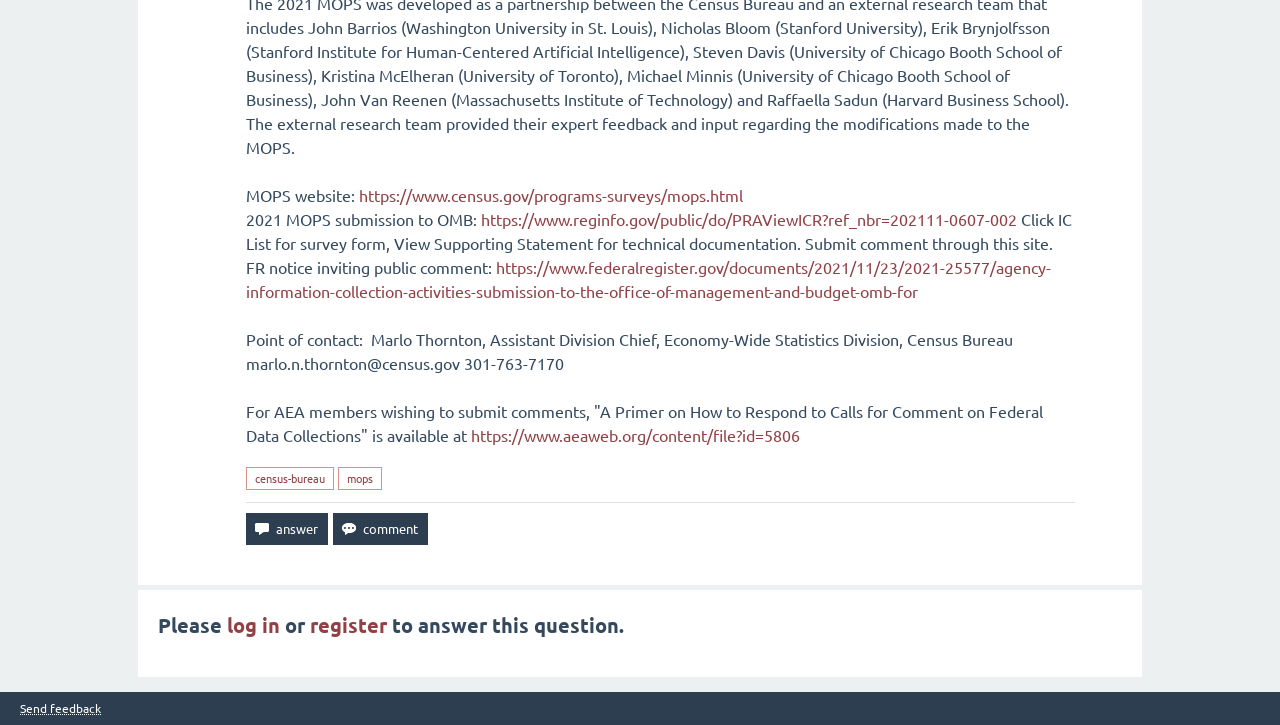Use a single word or phrase to answer this question: 
How many links are there on the page?

7